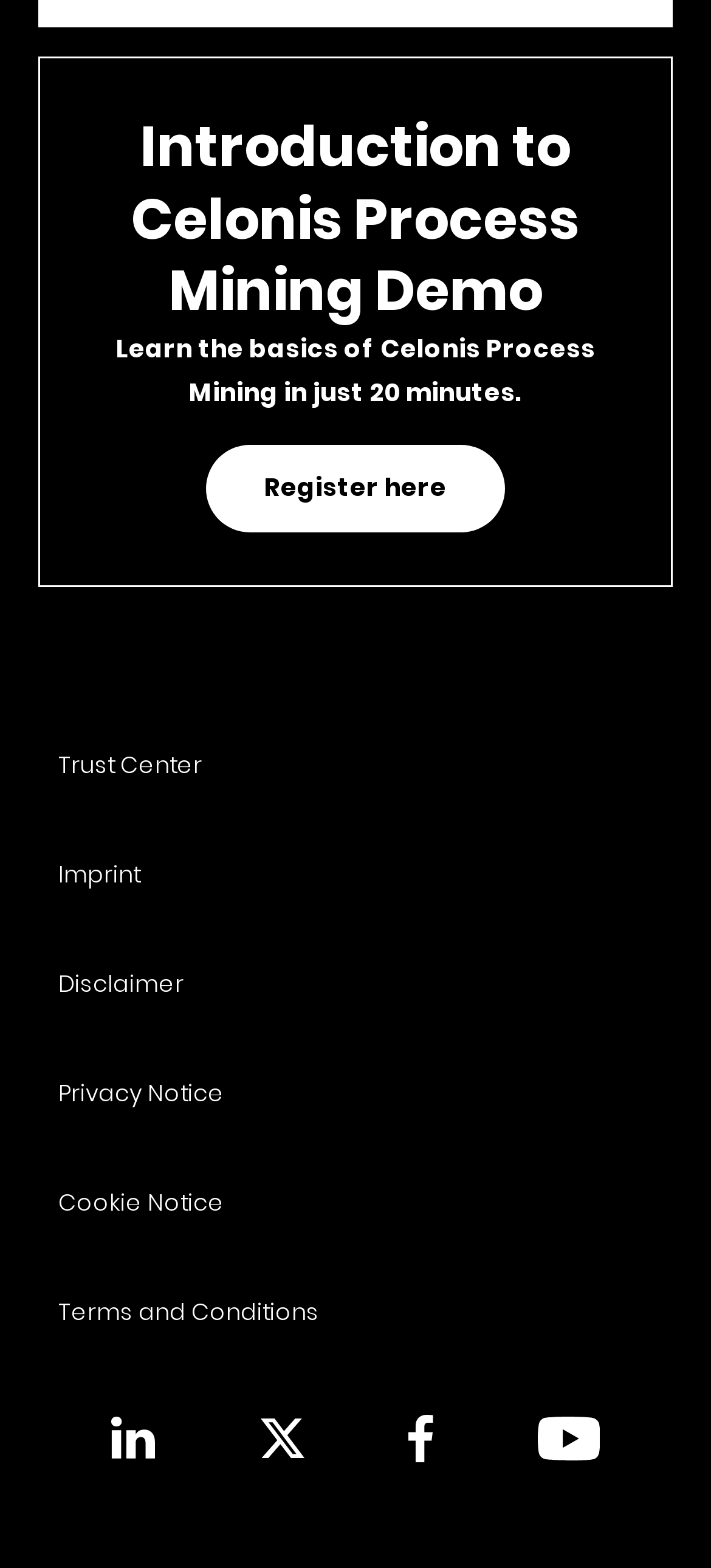Highlight the bounding box coordinates of the element you need to click to perform the following instruction: "Follow on LinkedIn."

[0.13, 0.89, 0.245, 0.944]